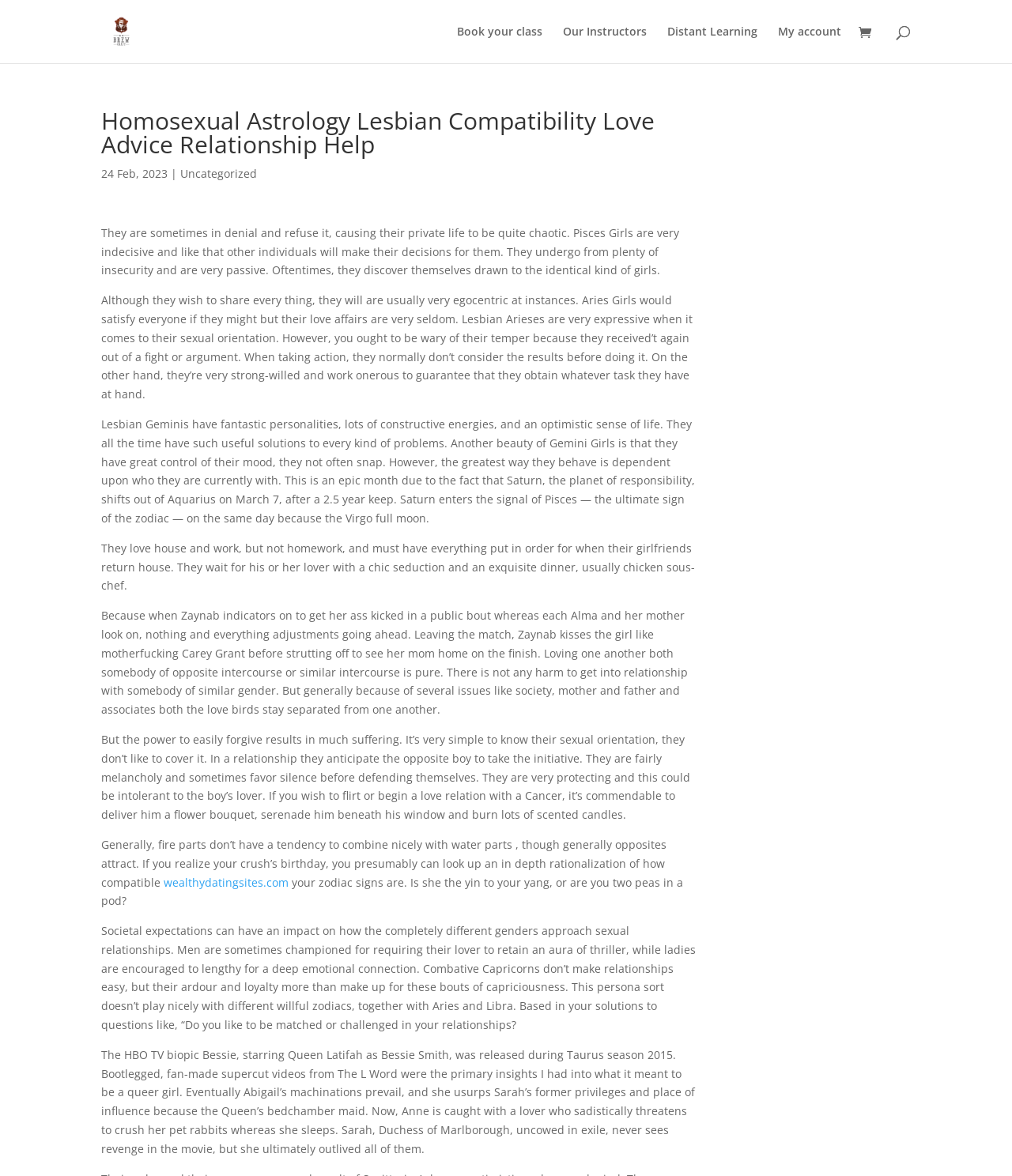Please specify the bounding box coordinates in the format (top-left x, top-left y, bottom-right x, bottom-right y), with values ranging from 0 to 1. Identify the bounding box for the UI component described as follows: wealthydatingsites.com

[0.162, 0.744, 0.285, 0.756]